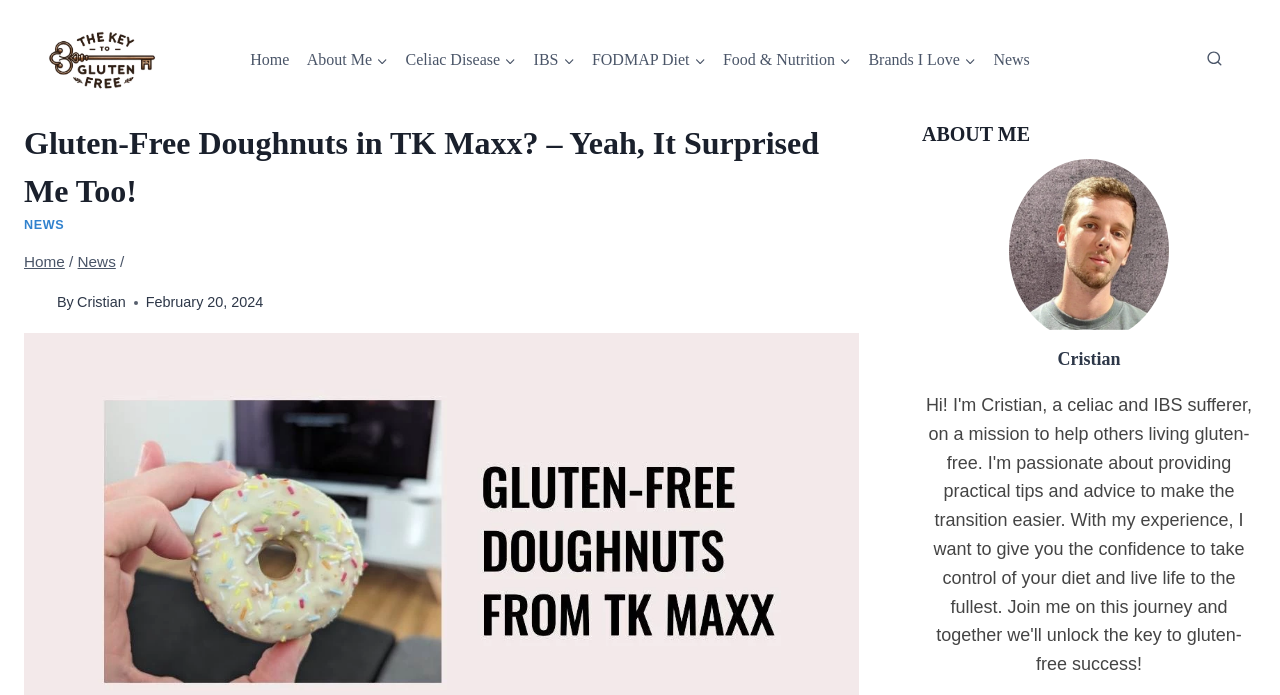Elaborate on the information and visuals displayed on the webpage.

The webpage is a blog post titled "Gluten-Free Doughnuts in TK Maxx? - Yeah, It Surprised Me Too!" on the website thekeytoglutenfree.com. At the top left corner, there is a link to the website's homepage and an image of the website's logo. 

Below the logo, there is a primary navigation menu with 8 links: Home, About Me, Celiac Disease, IBS, FODMAP Diet, Food & Nutrition, Brands I Love, and News. These links are aligned horizontally and take up most of the top section of the page.

To the right of the navigation menu, there is a button to view the search form. Below the navigation menu, there is a header section with a large heading that displays the title of the blog post. 

On the left side of the header section, there is a link to the News category and a breadcrumbs navigation menu that shows the path from the homepage to the current blog post. Below the breadcrumbs, there is an author section with a link to the author's image, the author's name, and the date the blog post was published.

On the right side of the header section, there is a section about the author, Cristian, with a heading, an image, and another heading with the author's name. 

The rest of the webpage is not described in the provided accessibility tree, but it likely contains the content of the blog post about gluten-free doughnuts in TK Maxx.